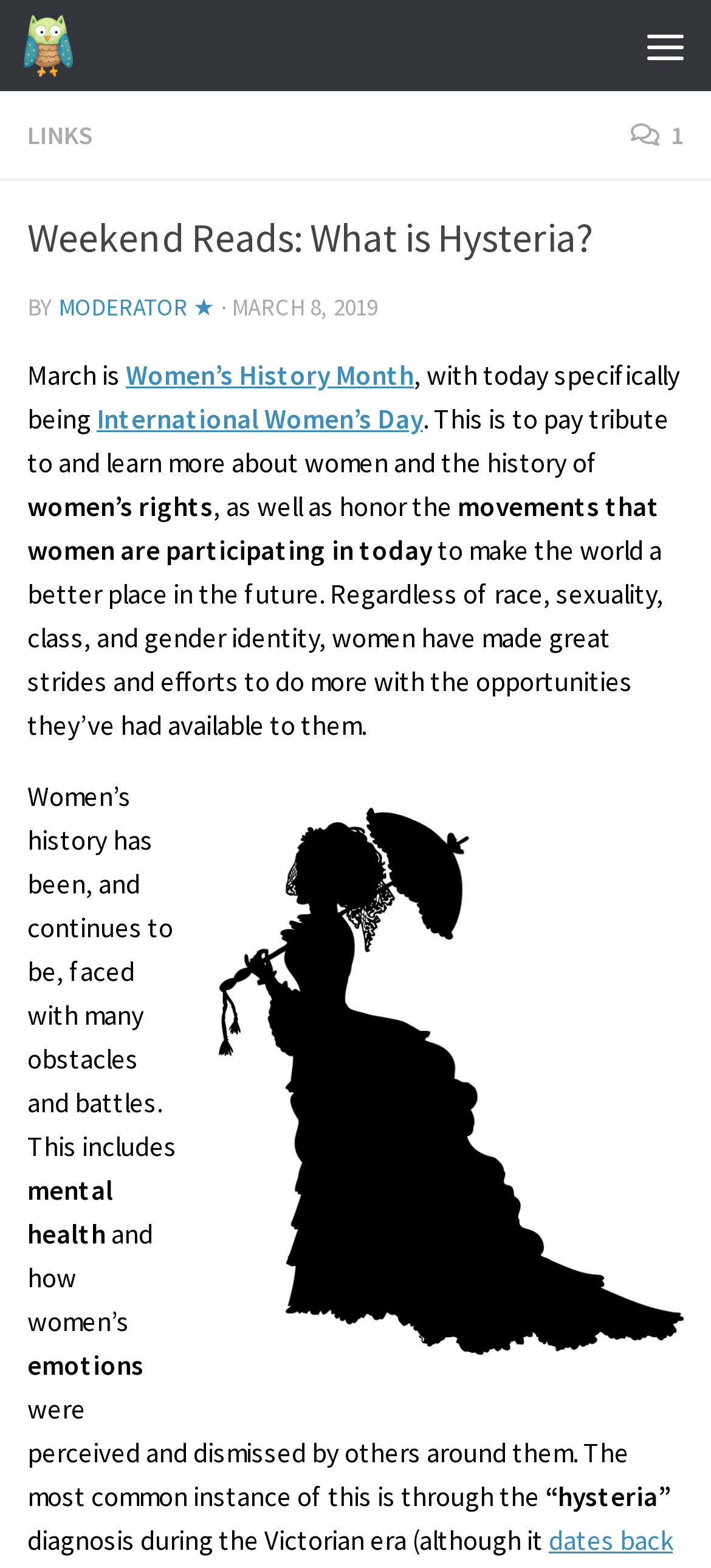Please reply to the following question with a single word or a short phrase:
What is the topic of the article?

Women's History Month